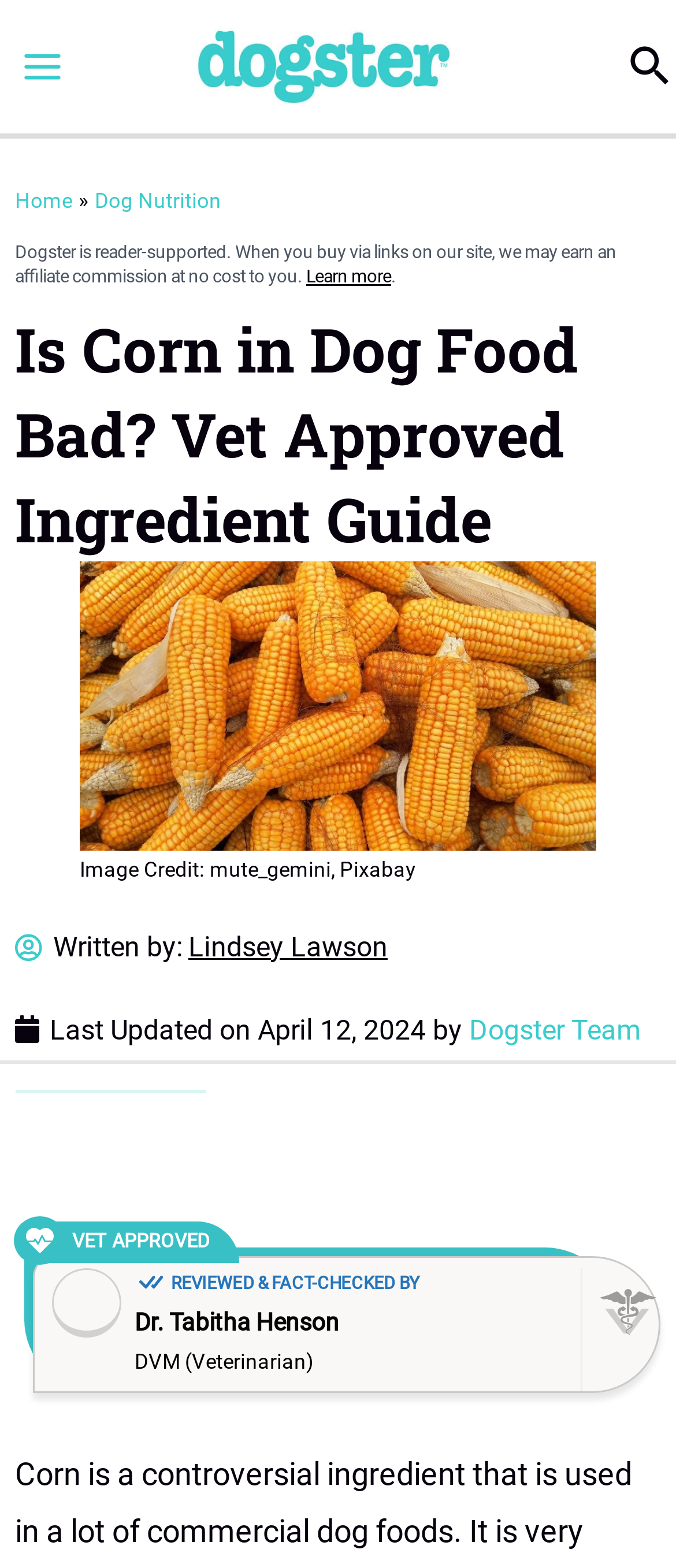Who is the author of the article?
Provide a one-word or short-phrase answer based on the image.

Lindsey Lawson